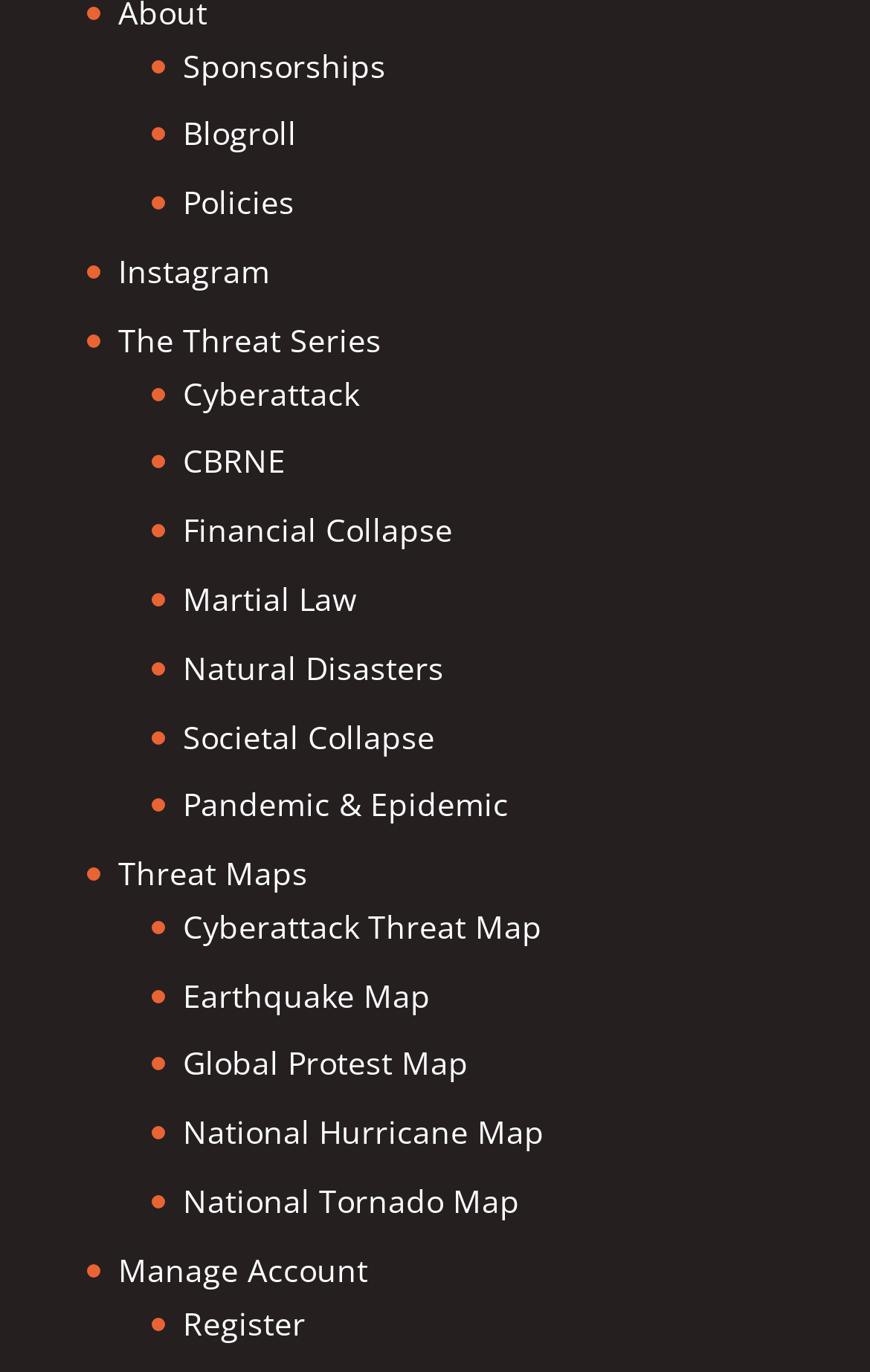Please identify the bounding box coordinates of the element I should click to complete this instruction: 'Register for an account'. The coordinates should be given as four float numbers between 0 and 1, like this: [left, top, right, bottom].

[0.21, 0.949, 0.351, 0.979]